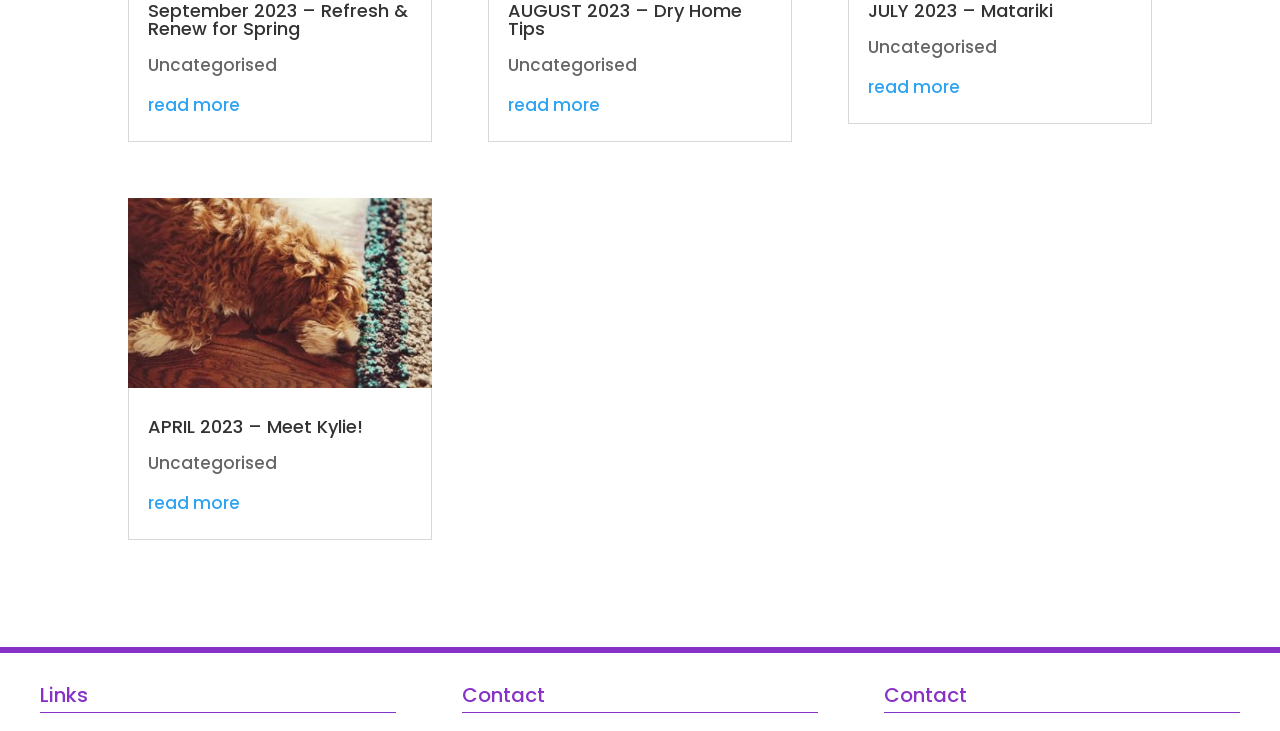Respond to the question below with a concise word or phrase:
How many images are on the page?

1